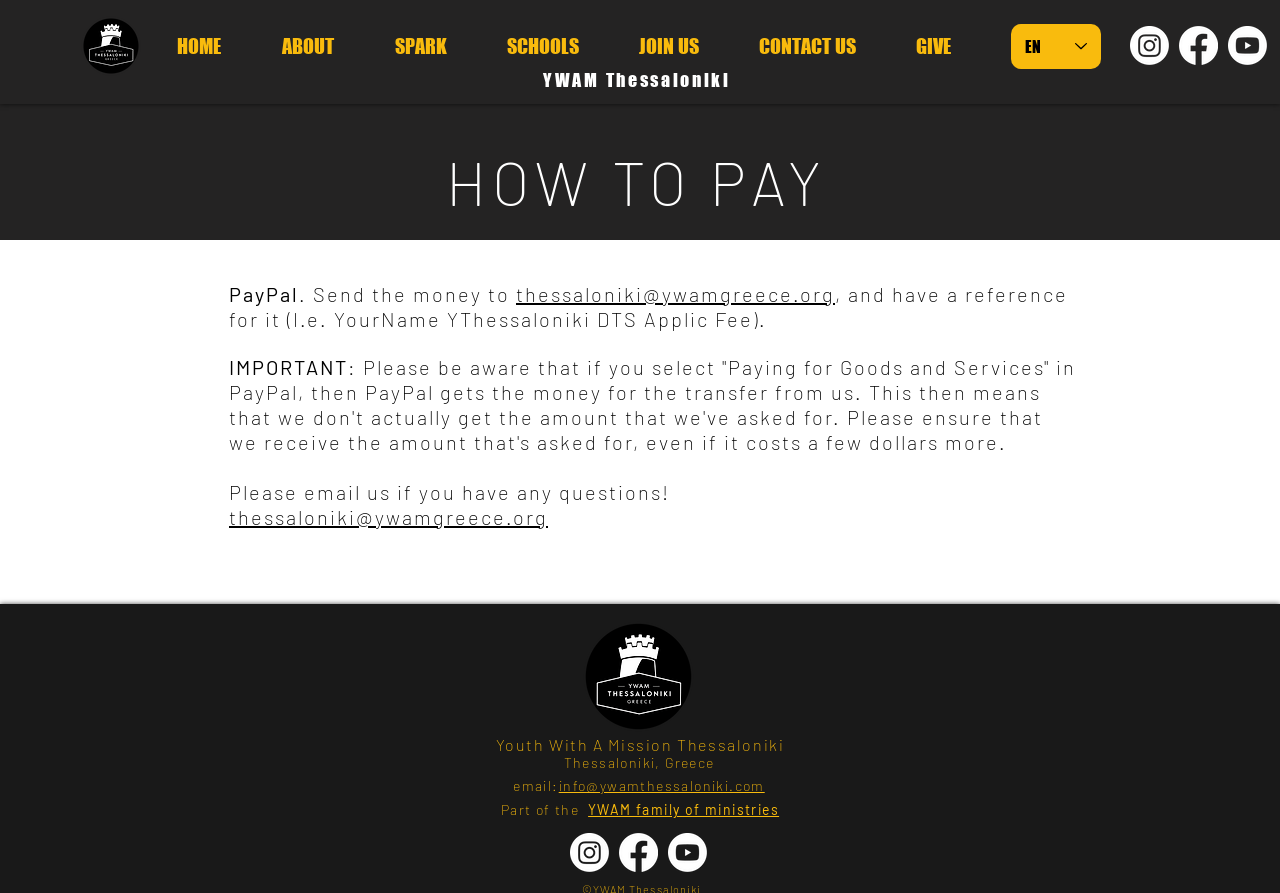Predict the bounding box of the UI element based on the description: "5 views". The coordinates should be four float numbers between 0 and 1, formatted as [left, top, right, bottom].

None